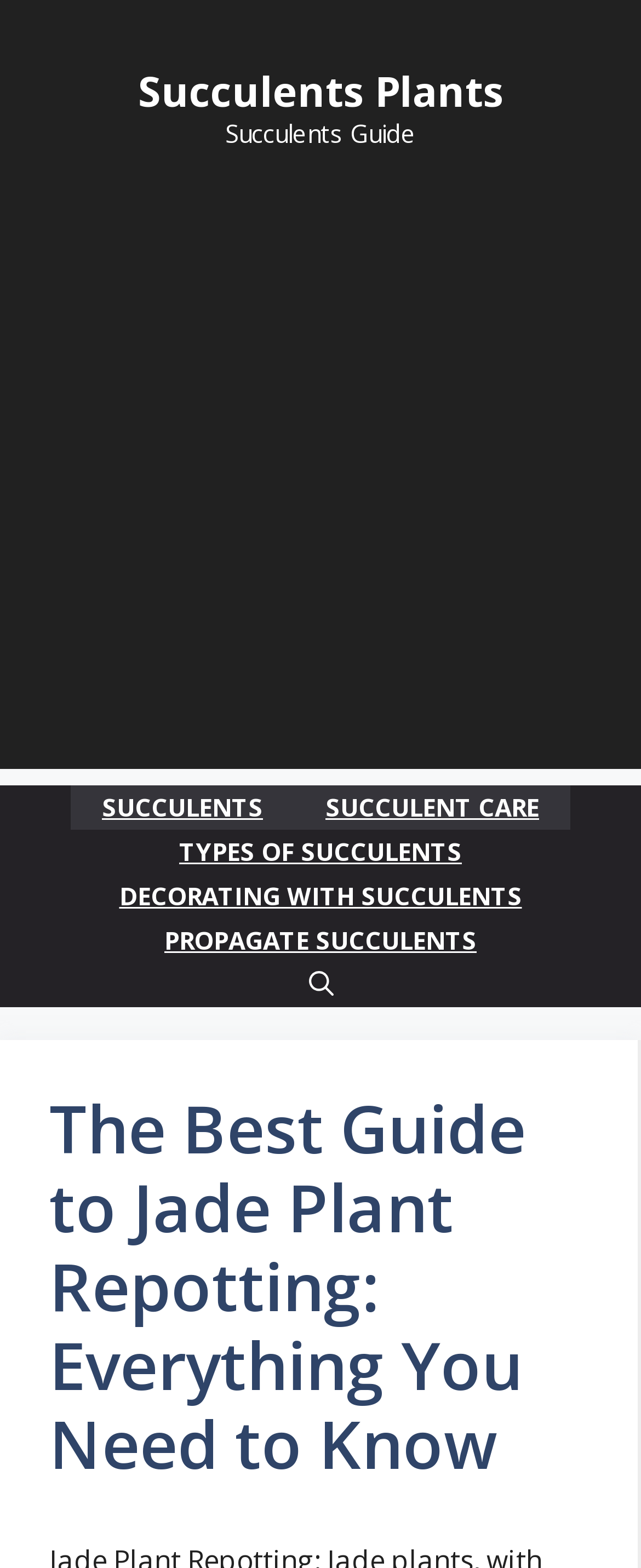Could you find the bounding box coordinates of the clickable area to complete this instruction: "Open the search"?

[0.432, 0.614, 0.568, 0.642]